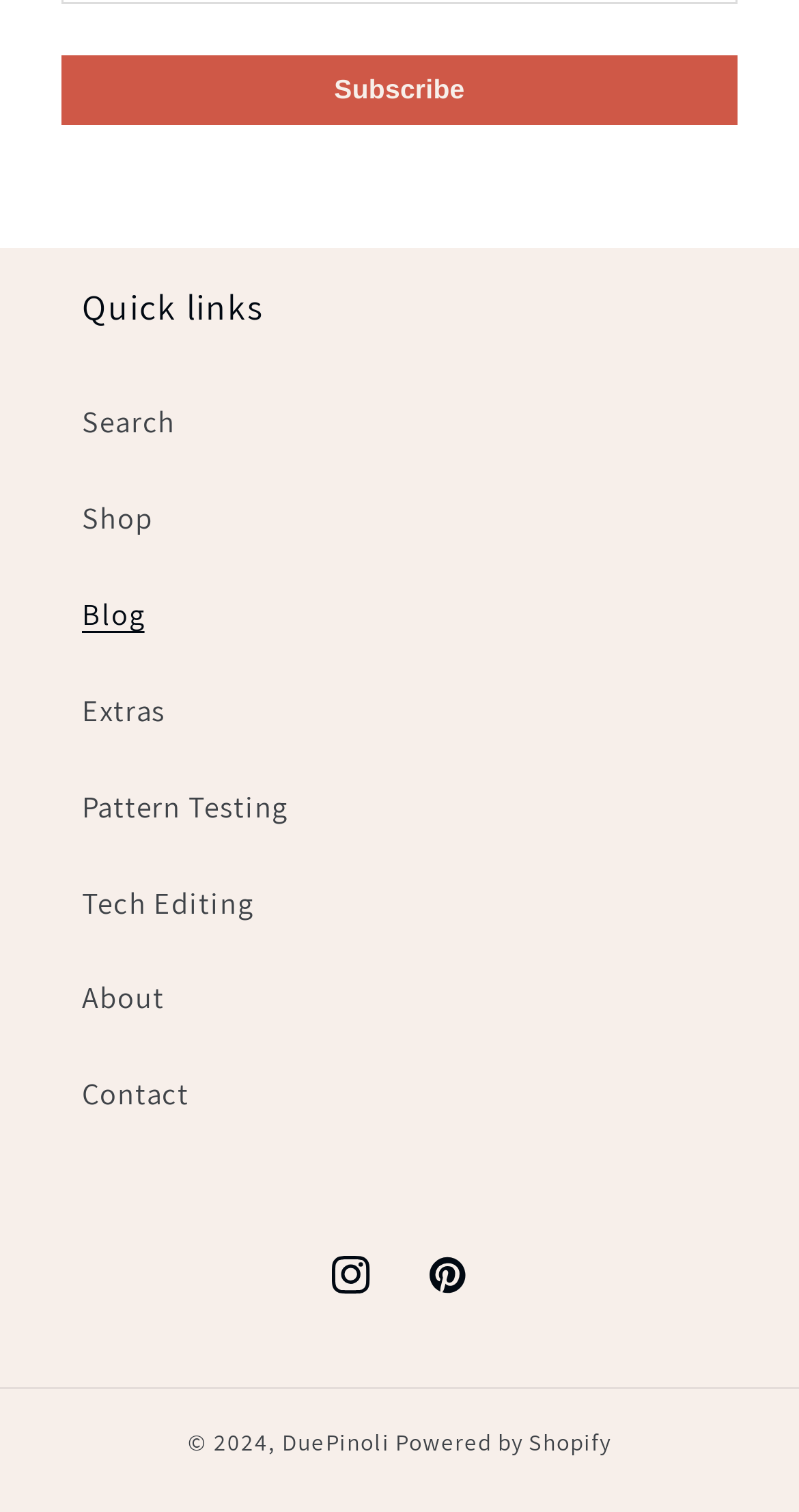What is the first quick link?
Give a single word or phrase as your answer by examining the image.

Search